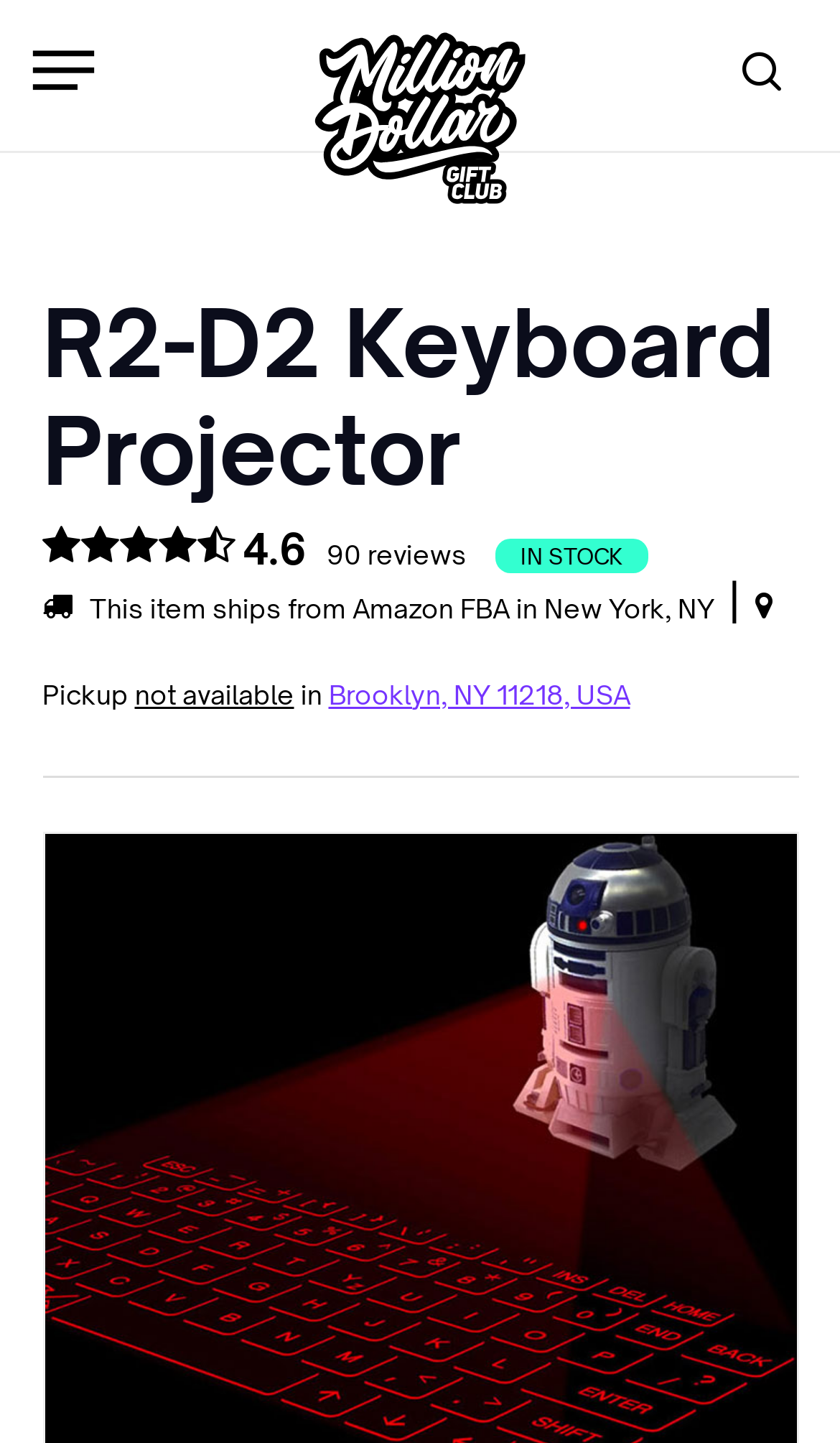Offer a comprehensive description of the webpage’s content and structure.

This webpage is about the R2-D2 Keyboard Projector, a unique gift item available on Amazon. At the top left corner, there is a search bar with a "Search" textbox and a "Close Search" link next to it. On the top right corner, there is a link to the "Million Dollar Gift Club" accompanied by an image of the club's logo.

Below the search bar, there is a heading that reads "R2-D2 Keyboard Projector" in a prominent font. Underneath the heading, there is a link that displays the product's rating, "4.6", along with the number of reviews, "90 reviews". To the right of the rating, there is a label that indicates the product is "IN STOCK".

Further down, there is a paragraph of text that provides shipping information, stating that the item ships from Amazon FBA in New York, NY. A vertical line separates this text from the shipping options, which include "Pickup" (not available) in Brooklyn, NY 11218, USA.

On the top left edge of the page, there is a button to open the navigation menu. Additionally, there is a link to search at the top right corner of the page.